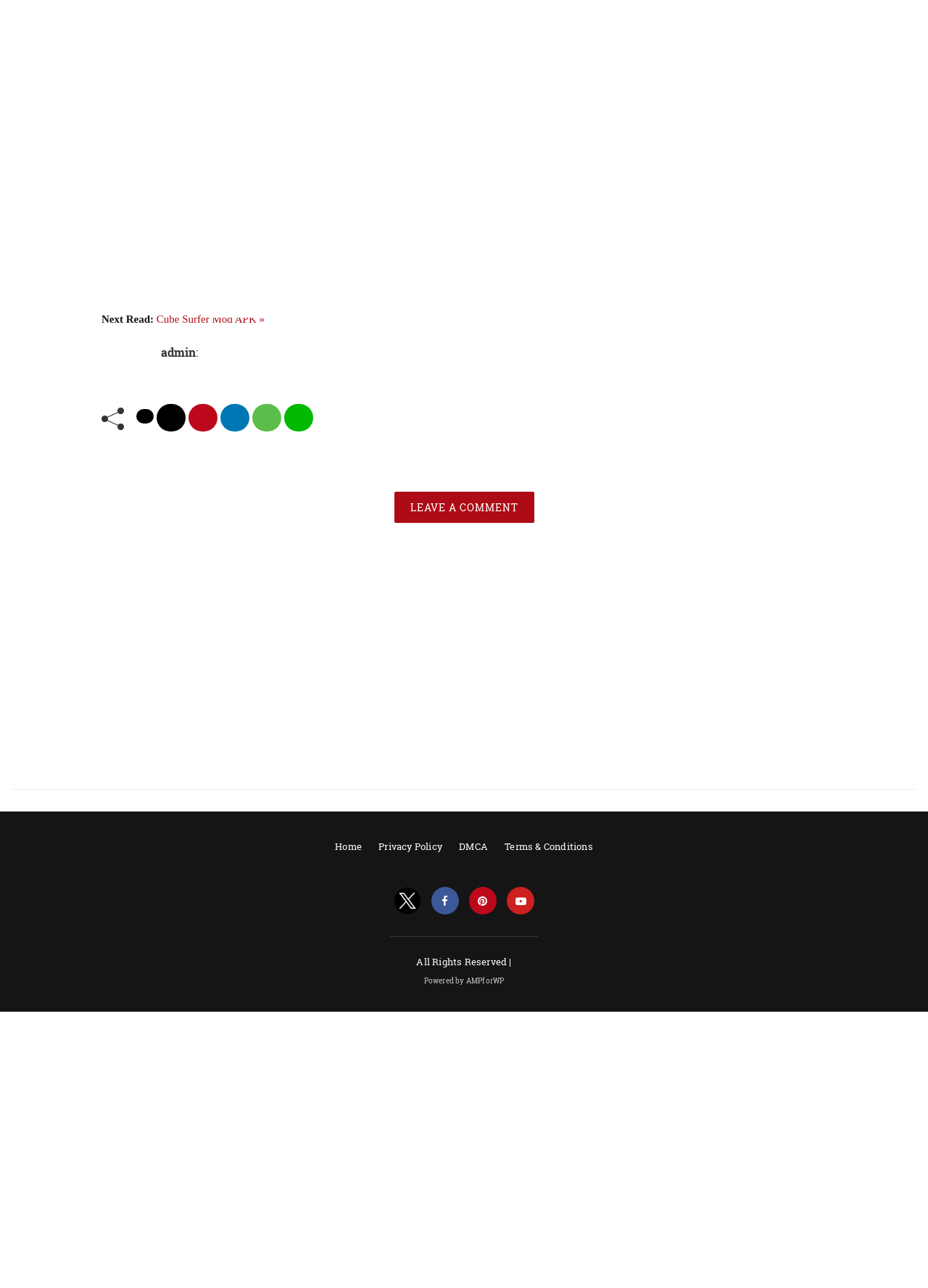Respond with a single word or short phrase to the following question: 
What is the author of the content?

admin